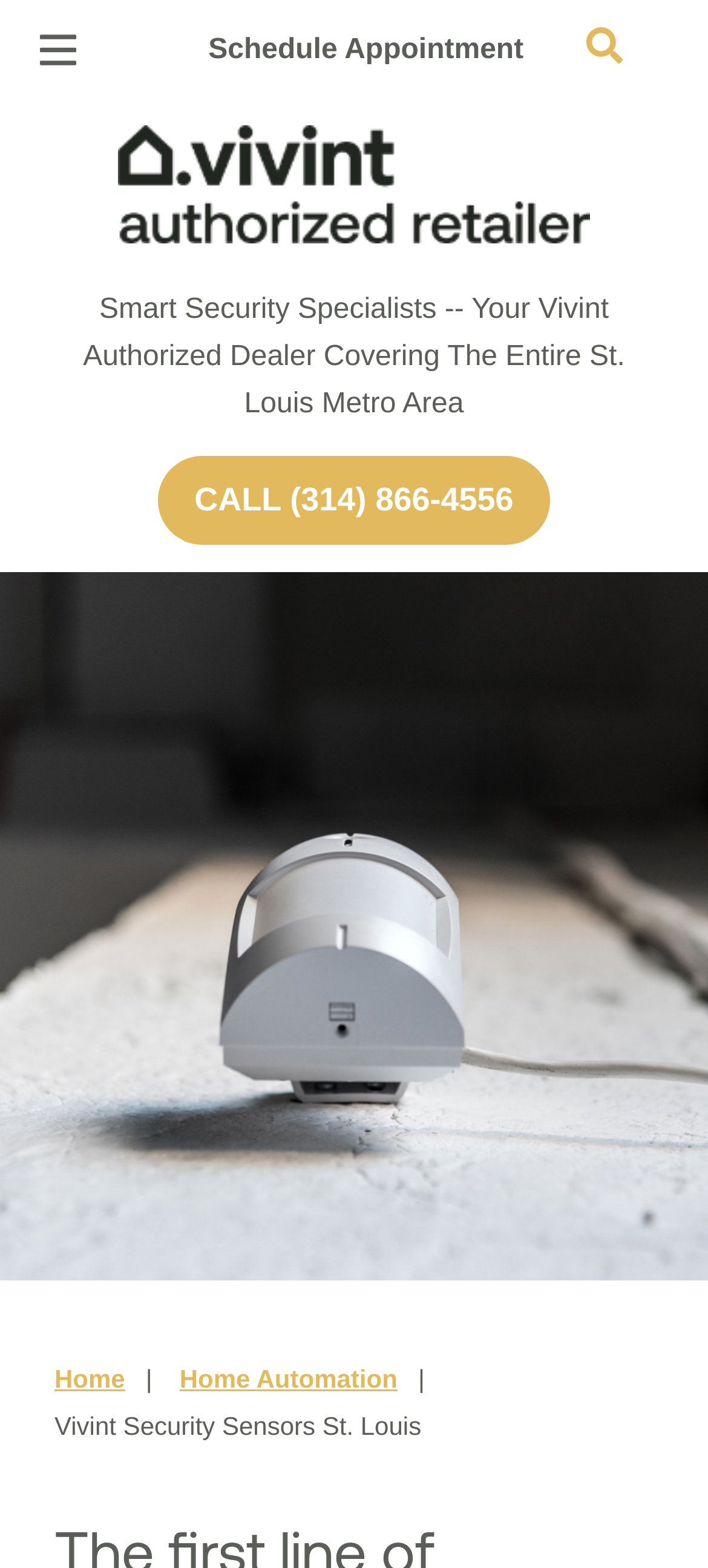What are the main categories?
Answer the question based on the image using a single word or a brief phrase.

Home Security, Cameras, Smart Home Automation